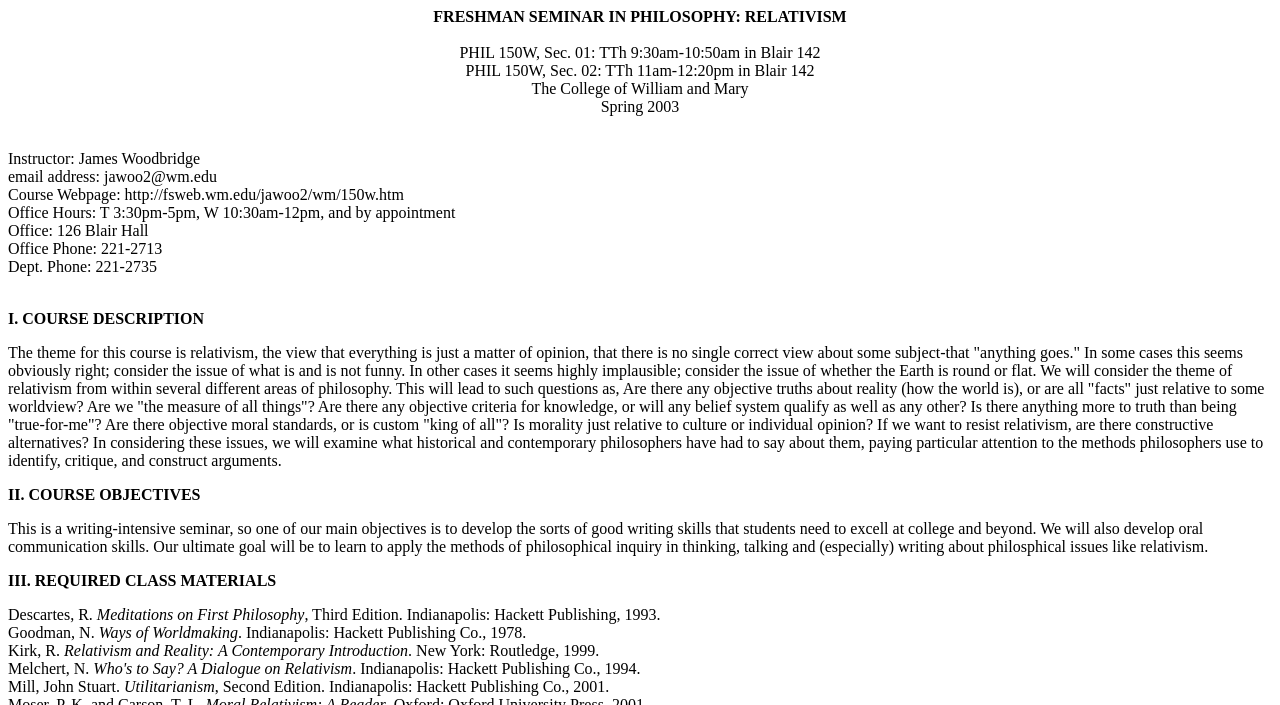What is the course title?
Refer to the image and offer an in-depth and detailed answer to the question.

I found the course title by looking at the top of the webpage, where it says 'FRESHMAN SEMINAR IN PHILOSOPHY: RELATIVISM' in a prominent font.